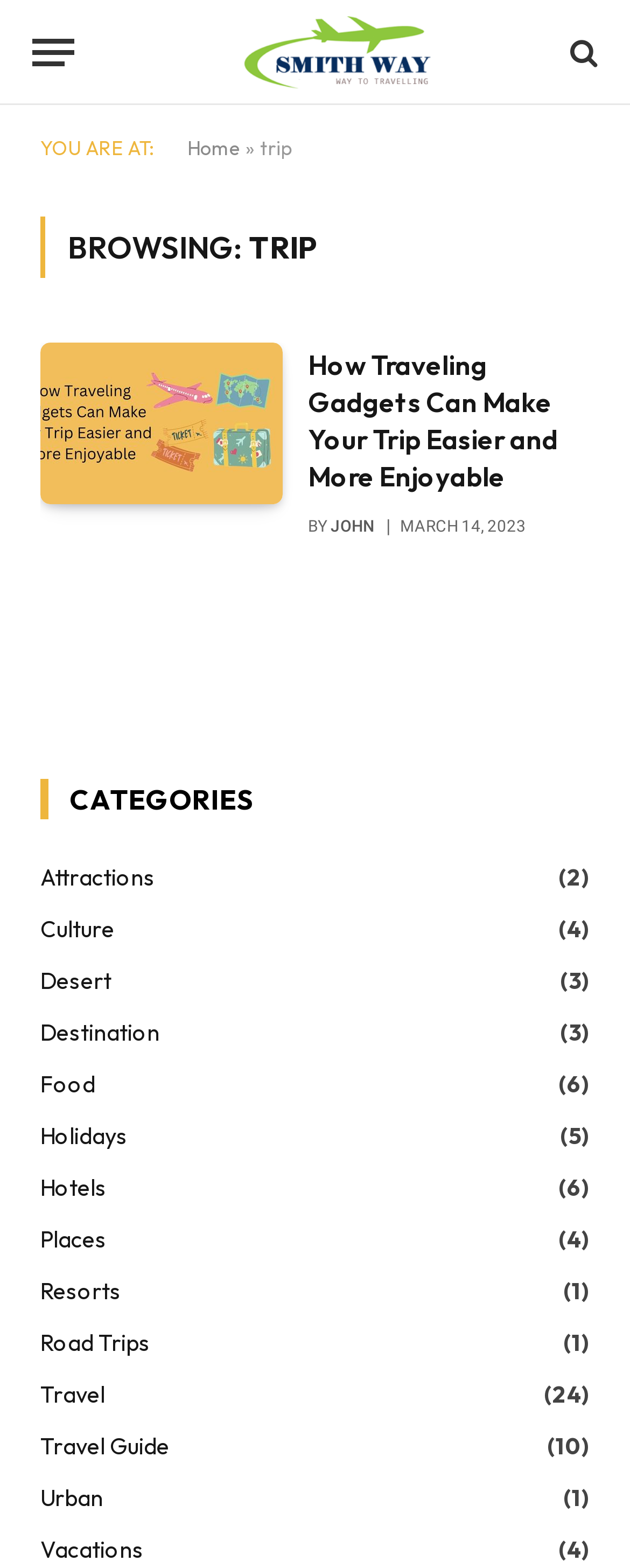Find the bounding box coordinates for the HTML element specified by: "Oscar Wilde".

None